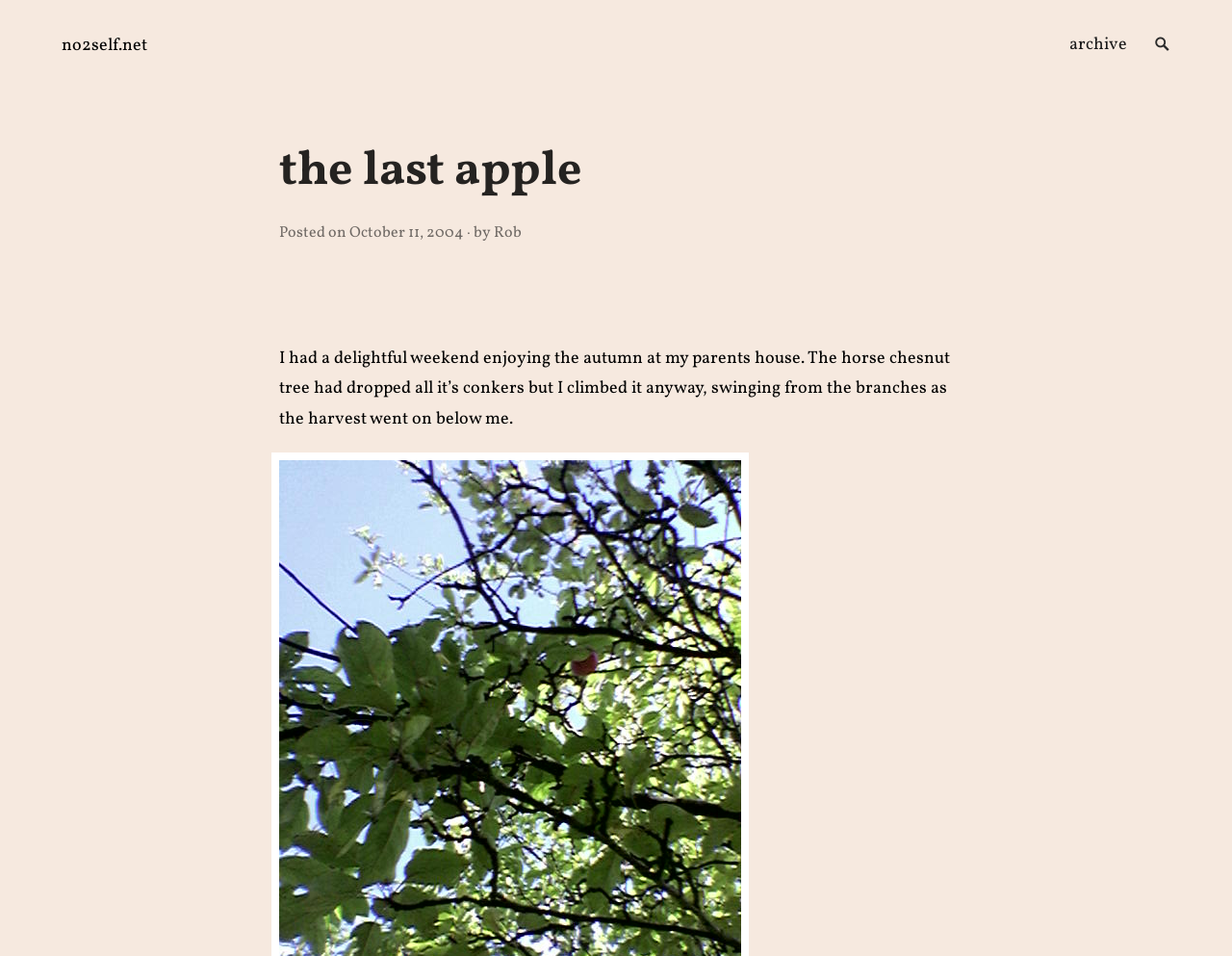Analyze the image and deliver a detailed answer to the question: What is the name of the tree mentioned in the post?

I found the name of the tree by reading the text in the main content section of the webpage, which mentions the author climbing the horse chesnut tree.